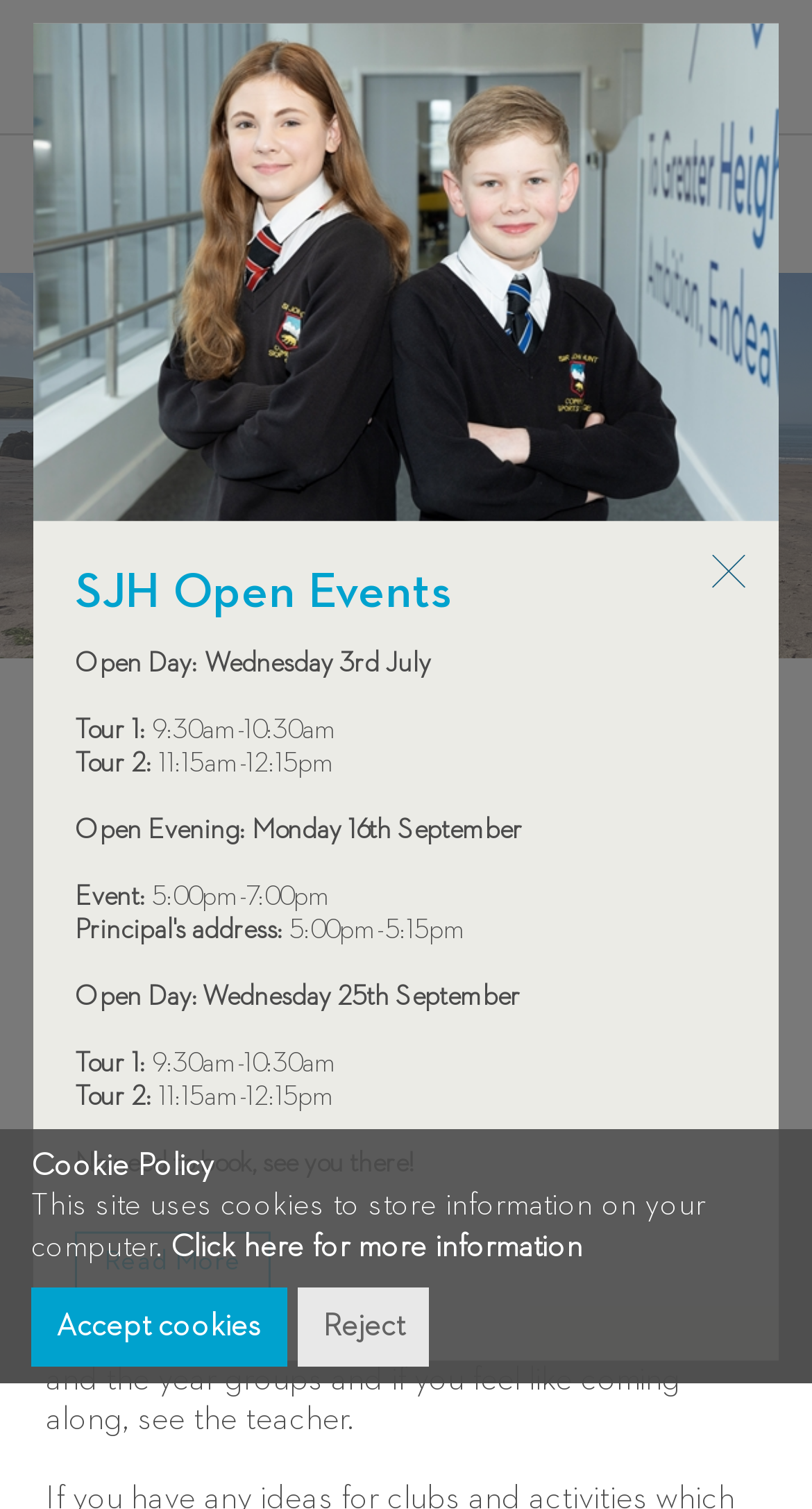What is the name of the college?
Based on the image, please offer an in-depth response to the question.

The name of the college can be found at the top of the webpage, which is 'Sir John Hunt'. This is the root element of the webpage, indicating that it is the main title of the webpage.